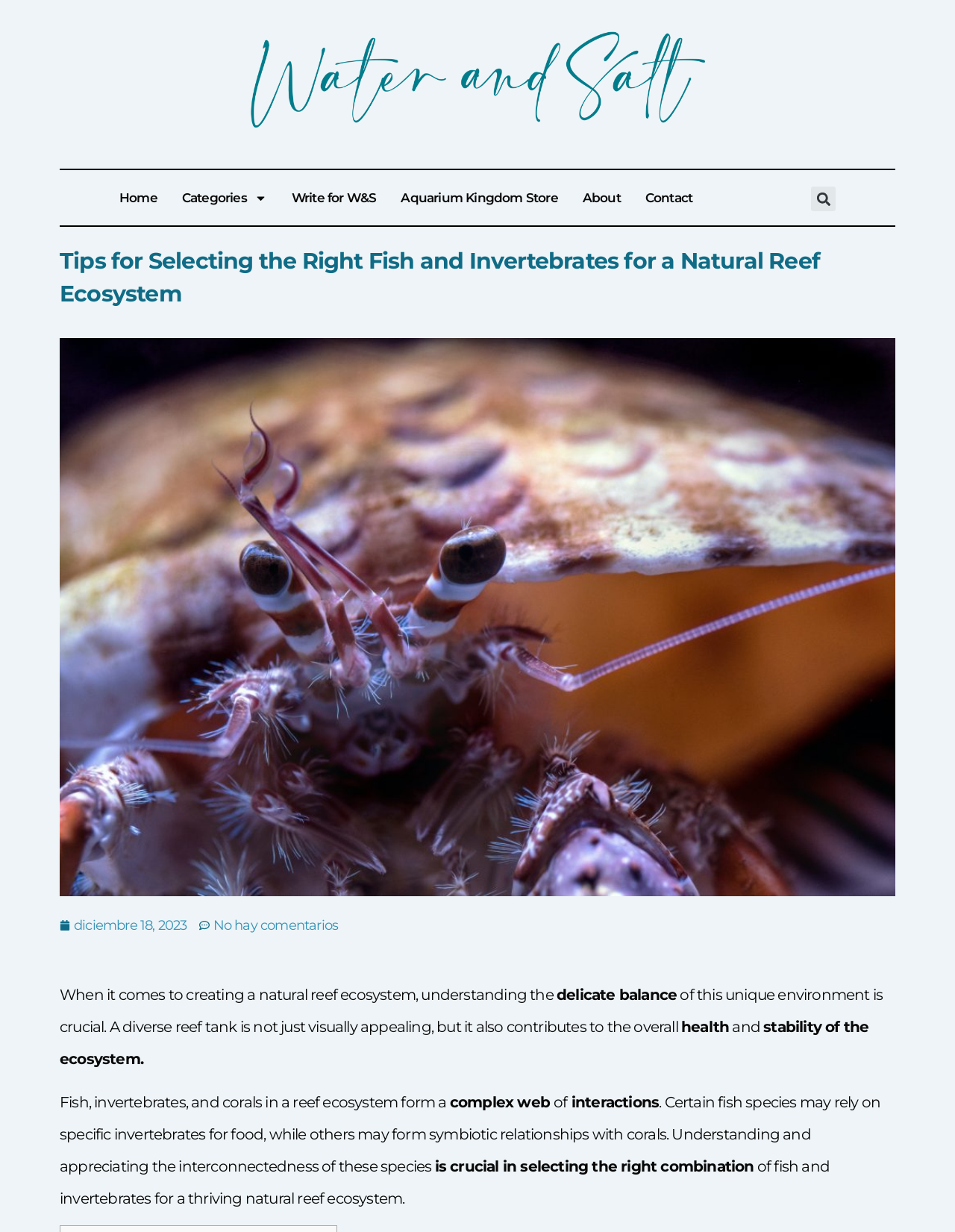Identify the bounding box for the UI element specified in this description: "About". The coordinates must be four float numbers between 0 and 1, formatted as [left, top, right, bottom].

[0.61, 0.139, 0.65, 0.182]